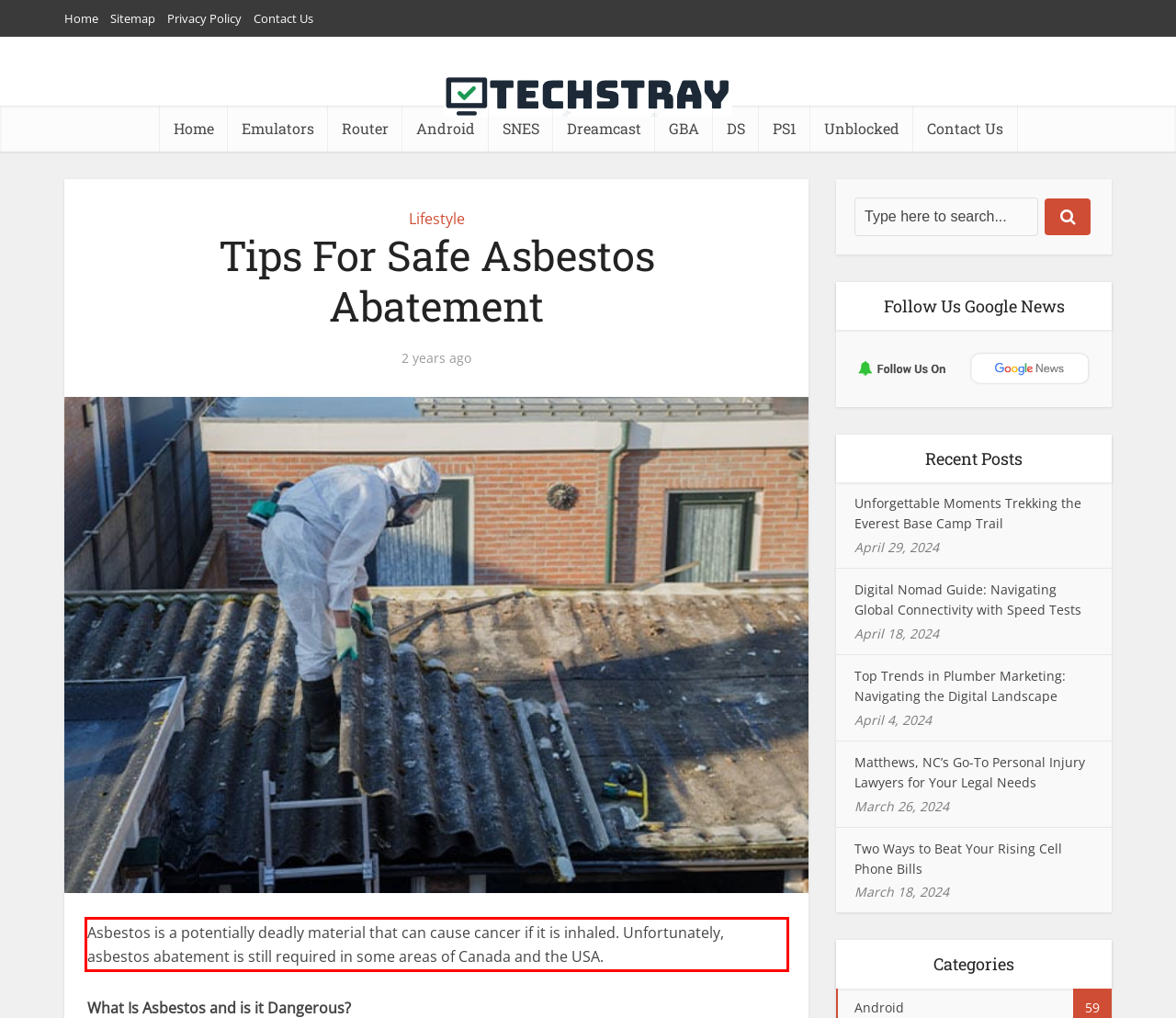Analyze the screenshot of a webpage where a red rectangle is bounding a UI element. Extract and generate the text content within this red bounding box.

Asbestos is a potentially deadly material that can cause cancer if it is inhaled. Unfortunately, asbestos abatement is still required in some areas of Canada and the USA.